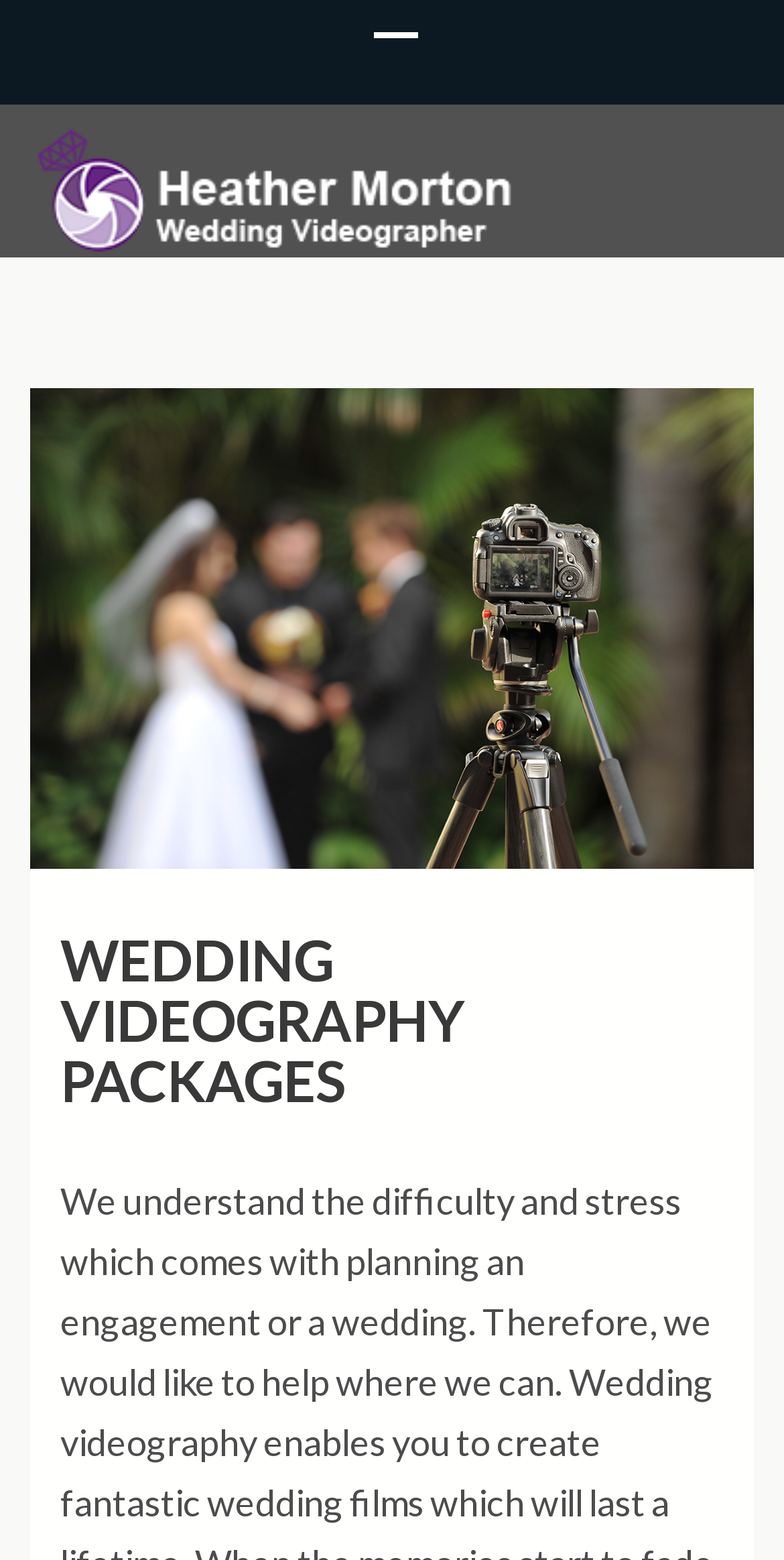Is there a logo or image on the top-left corner of the webpage?
From the screenshot, supply a one-word or short-phrase answer.

Yes